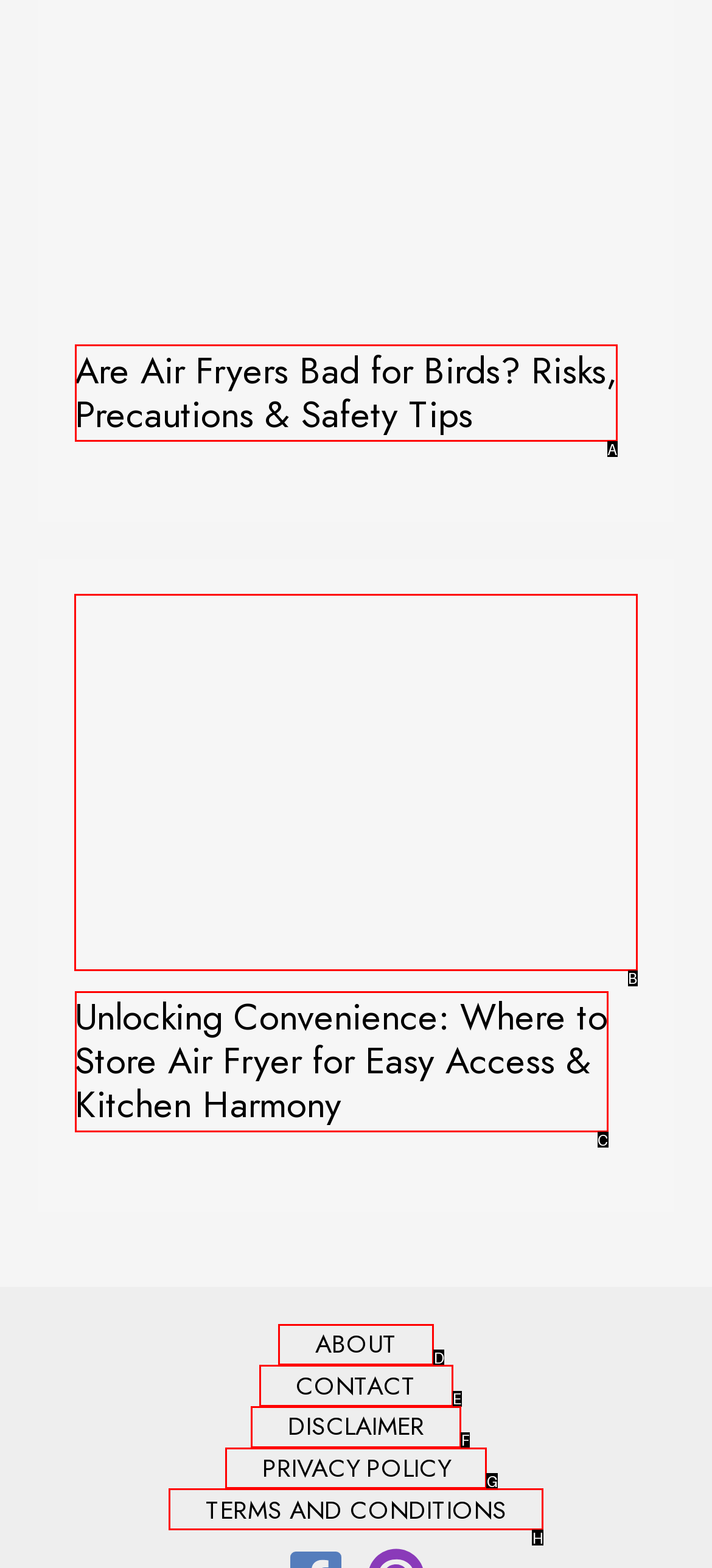Choose the HTML element that should be clicked to achieve this task: Click the link to learn about storing air fryers
Respond with the letter of the correct choice.

B